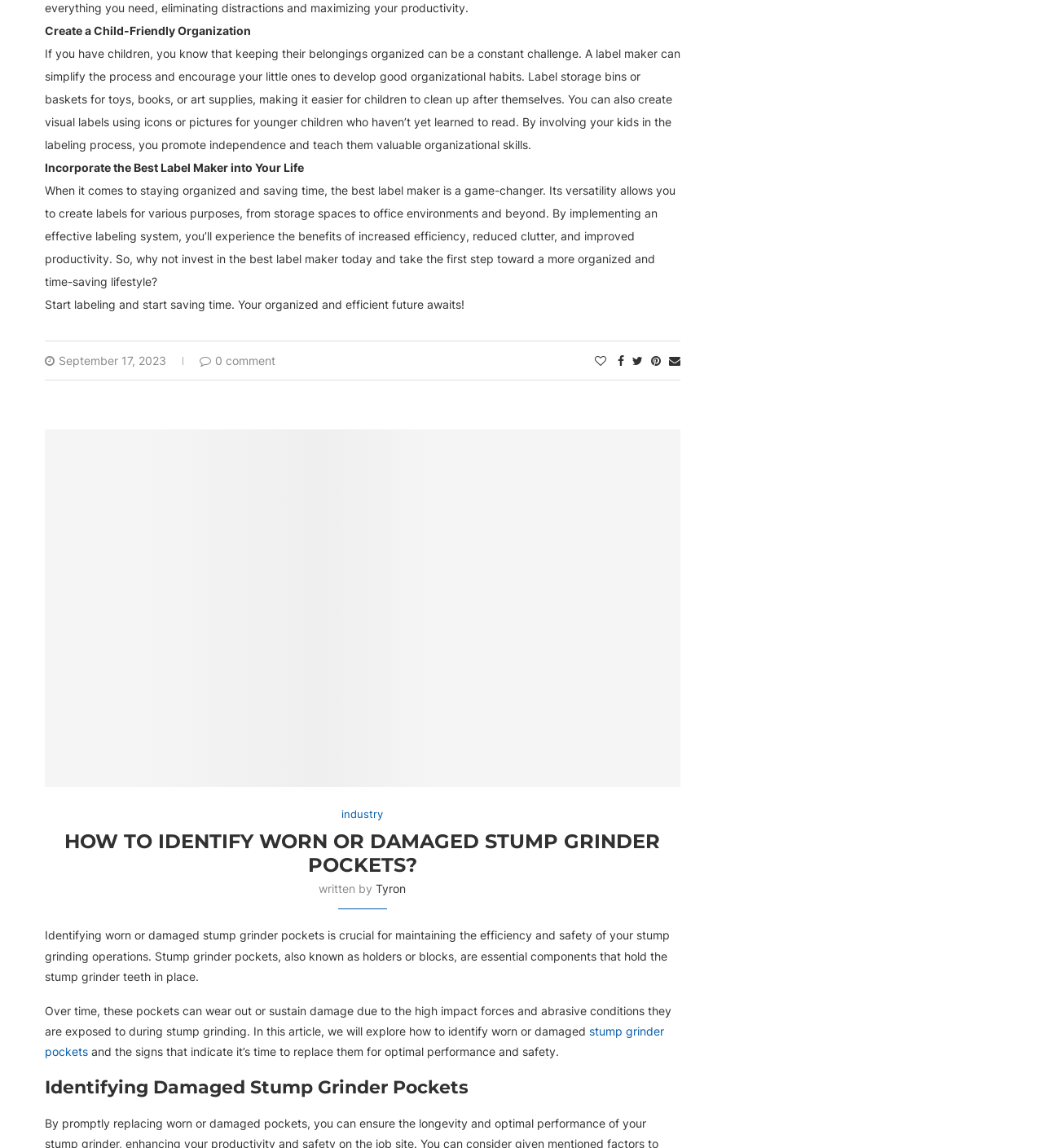What is the purpose of label makers?
Respond to the question with a single word or phrase according to the image.

Organizing and saving time